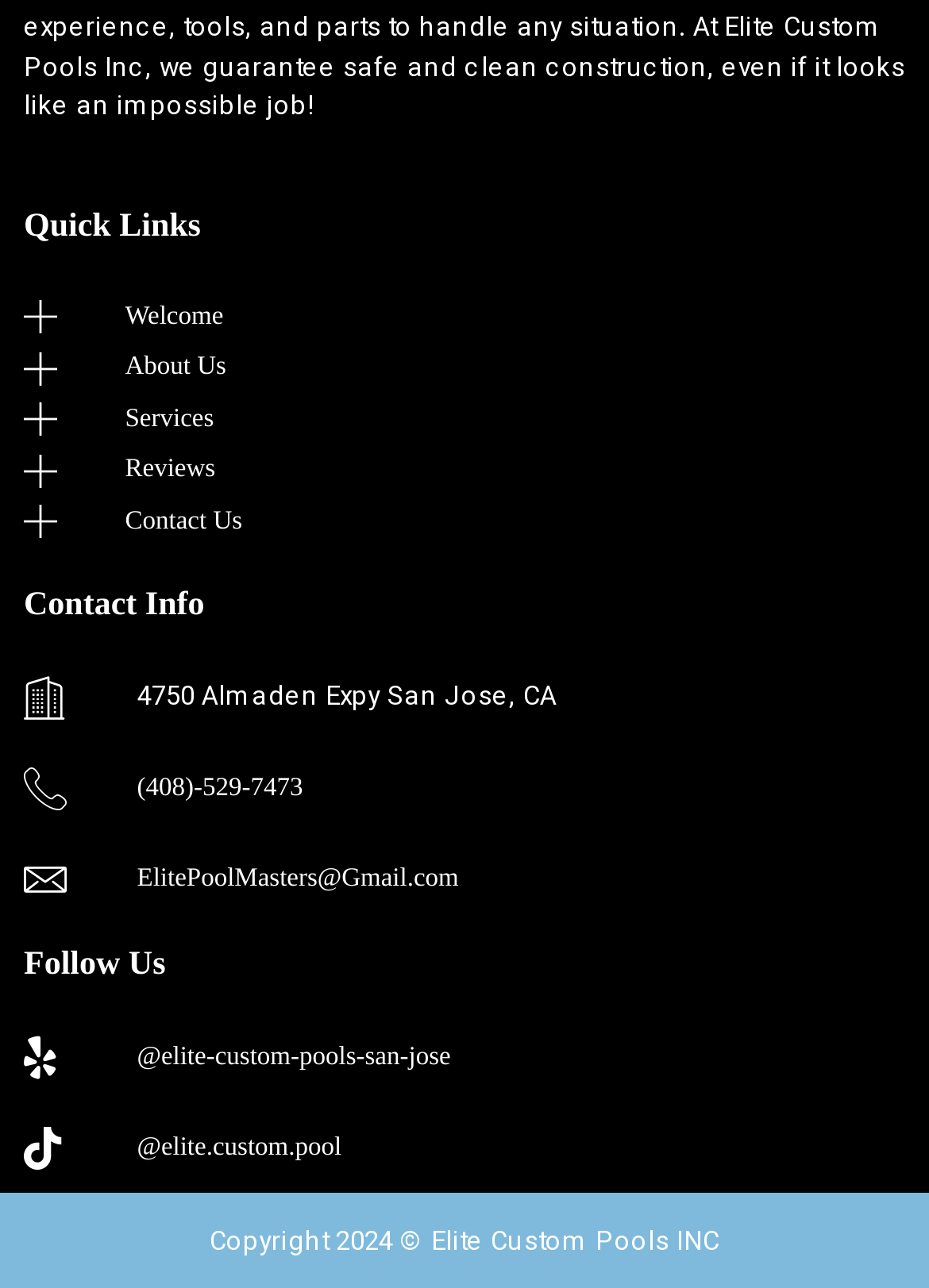Please provide the bounding box coordinate of the region that matches the element description: ElitePoolMasters@Gmail.com. Coordinates should be in the format (top-left x, top-left y, bottom-right x, bottom-right y) and all values should be between 0 and 1.

[0.026, 0.666, 0.974, 0.699]